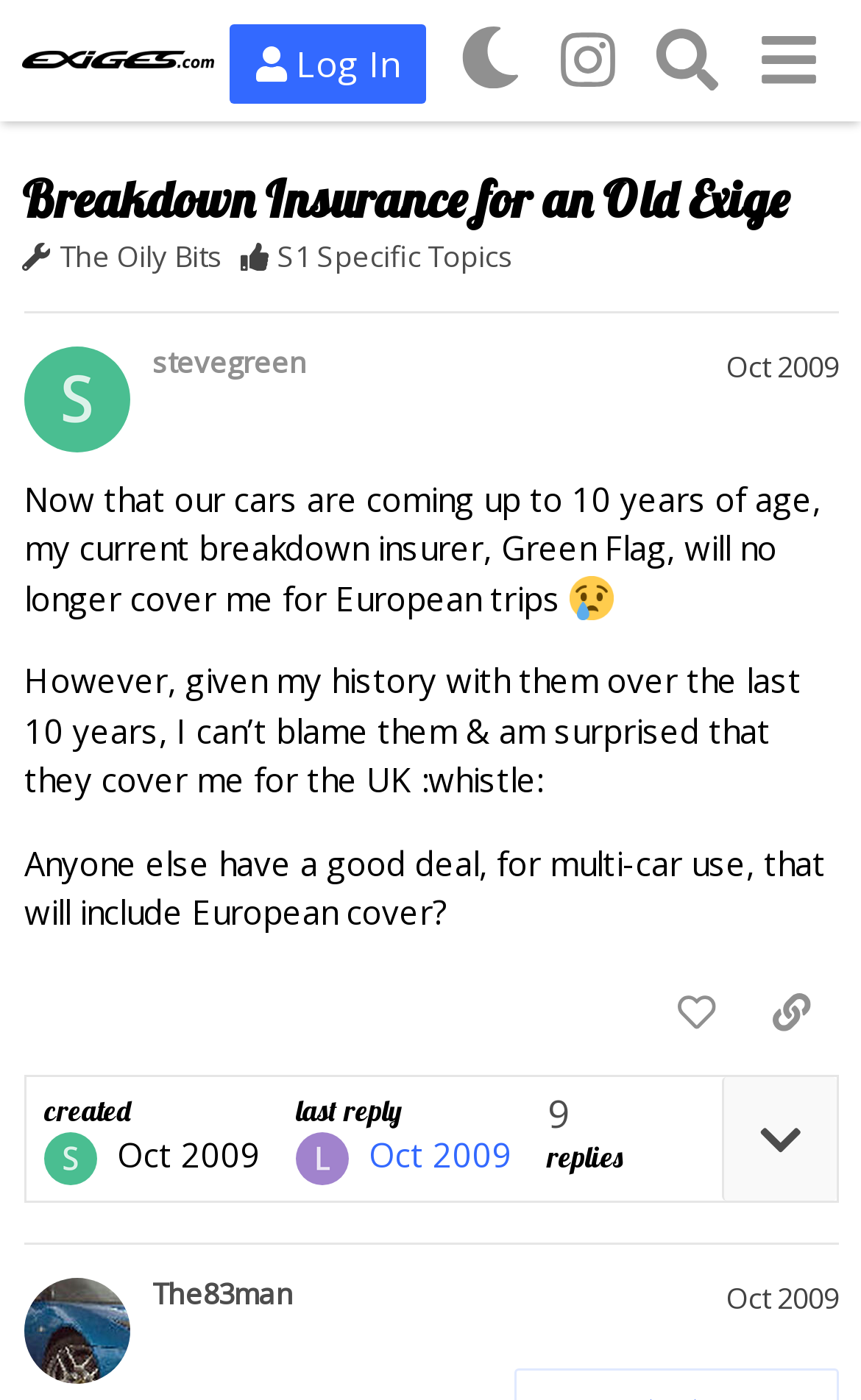Identify the bounding box coordinates for the element that needs to be clicked to fulfill this instruction: "Like the post". Provide the coordinates in the format of four float numbers between 0 and 1: [left, top, right, bottom].

[0.753, 0.693, 0.864, 0.752]